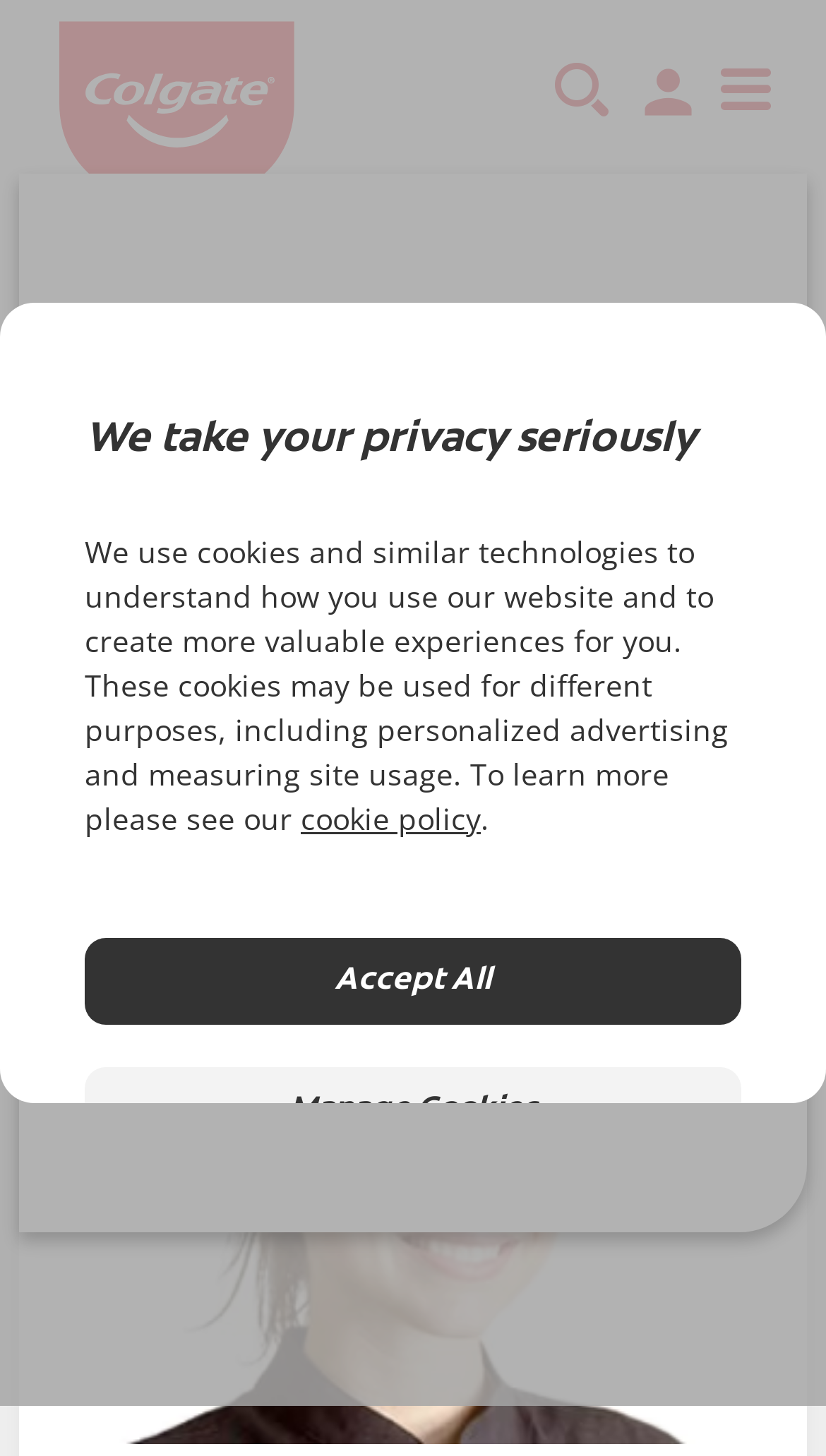Please provide the bounding box coordinates for the element that needs to be clicked to perform the following instruction: "Filter results". The coordinates should be given as four float numbers between 0 and 1, i.e., [left, top, right, bottom].

[0.077, 0.496, 0.356, 0.556]